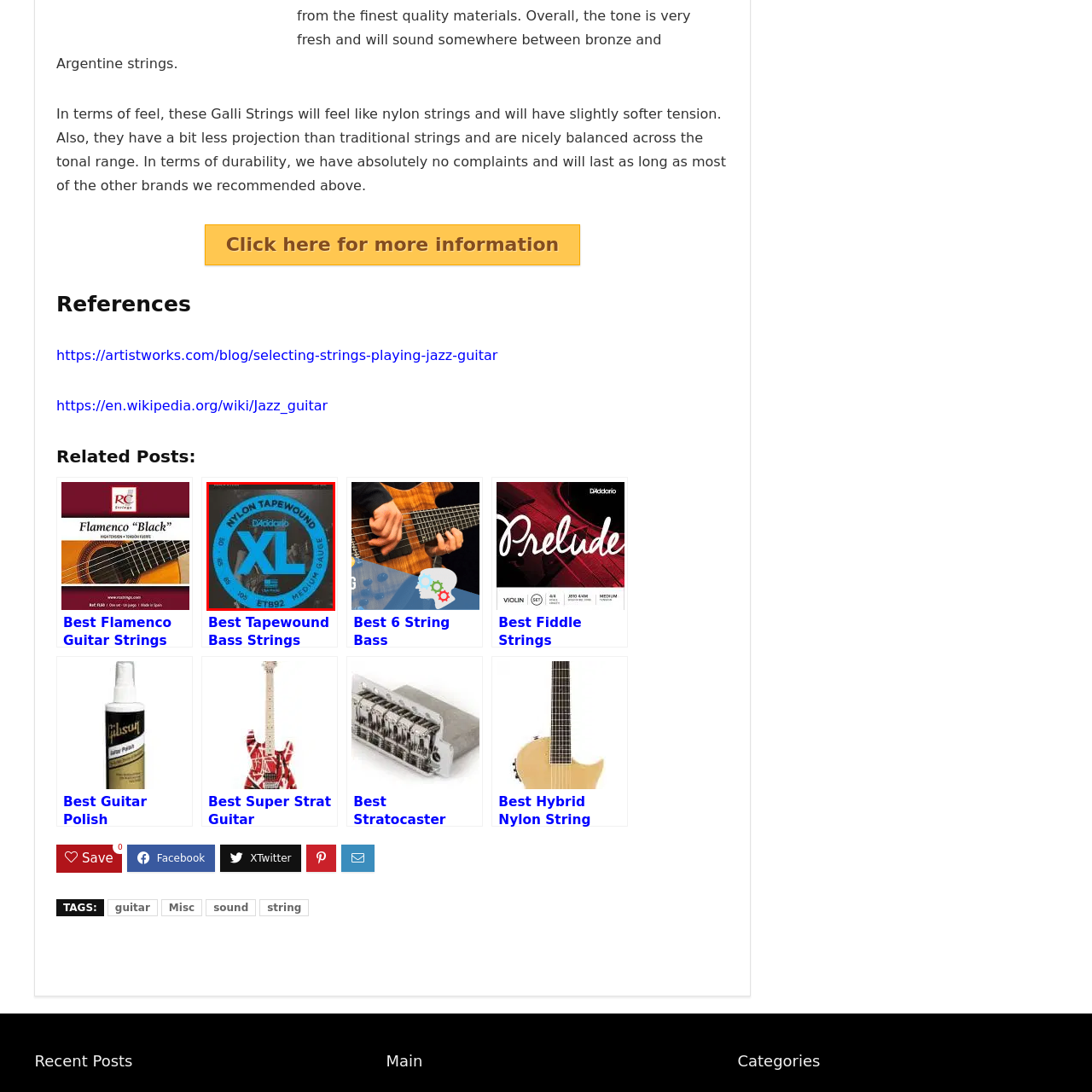Generate a detailed caption for the picture that is marked by the red rectangle.

The image features the packaging for D'Addario XL Nylon Tapewound guitar strings, specifically the ETB92 model in medium gauge. The design prominently displays a vibrant blue circle with the text "XL NYLON TAPEWOUND" and the size specifications, including string gauges of .045, .065, .085, and .105. This packaging is not only eye-catching but also indicates a focus on durability and performance, ideal for musicians looking for quality strings for their guitars. The blend of nylon and tapewound construction aims to provide a unique tonal quality, making these strings suitable for a variety of playing styles, especially in genres like jazz and classical.